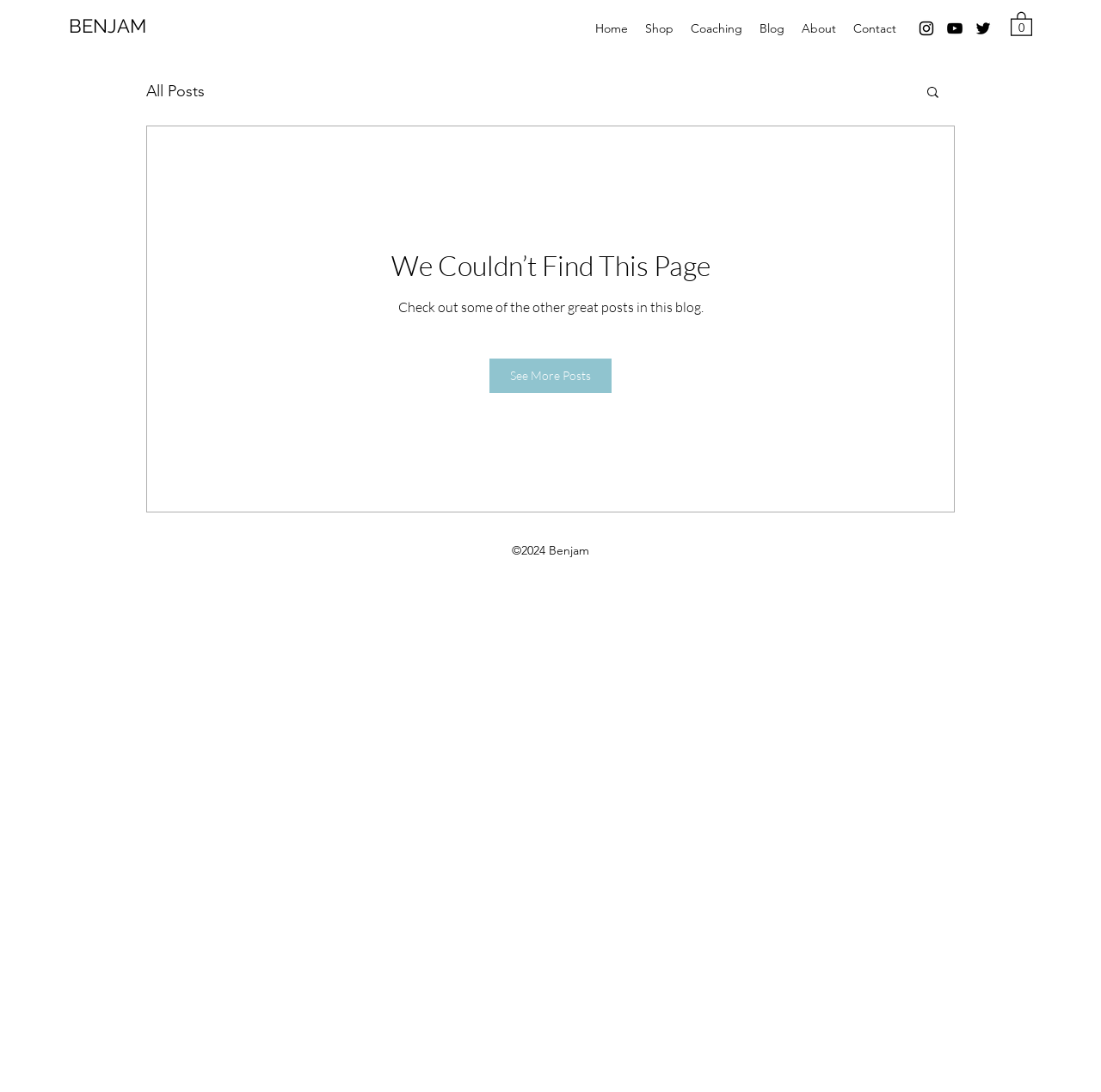Reply to the question with a single word or phrase:
How many items are in the cart?

0